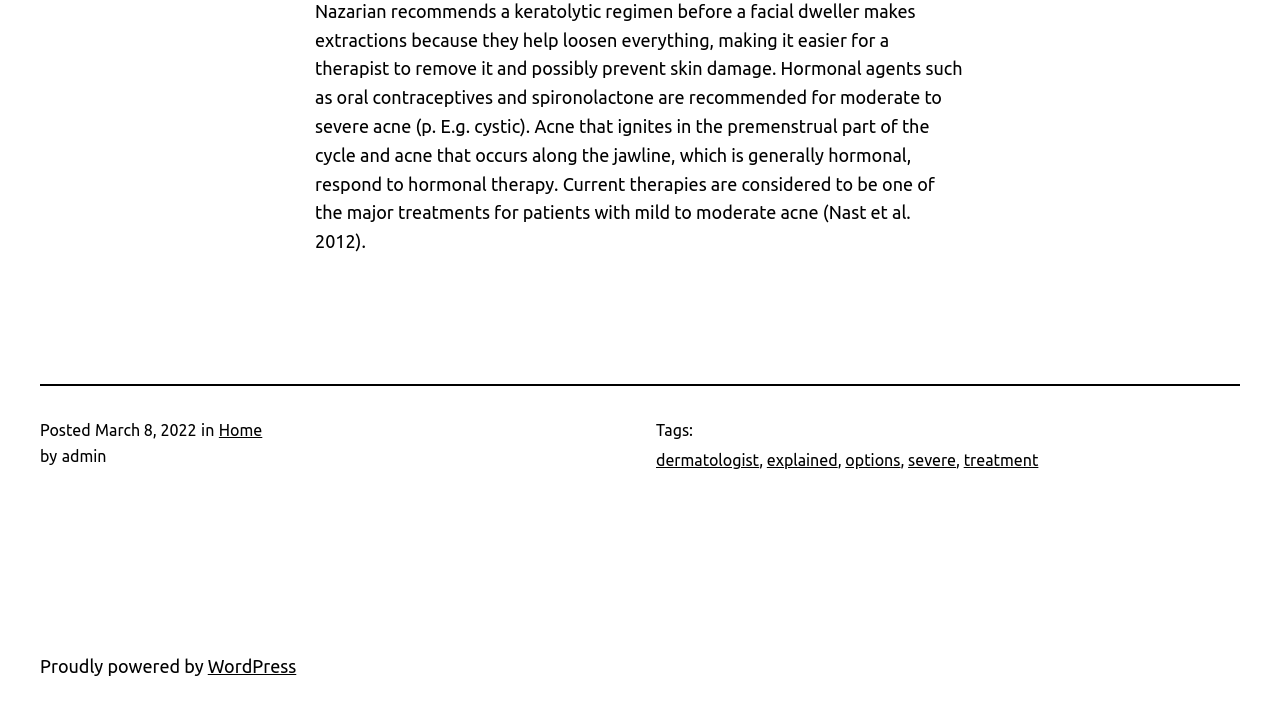From the screenshot, find the bounding box of the UI element matching this description: "Privacy Policy". Supply the bounding box coordinates in the form [left, top, right, bottom], each a float between 0 and 1.

None